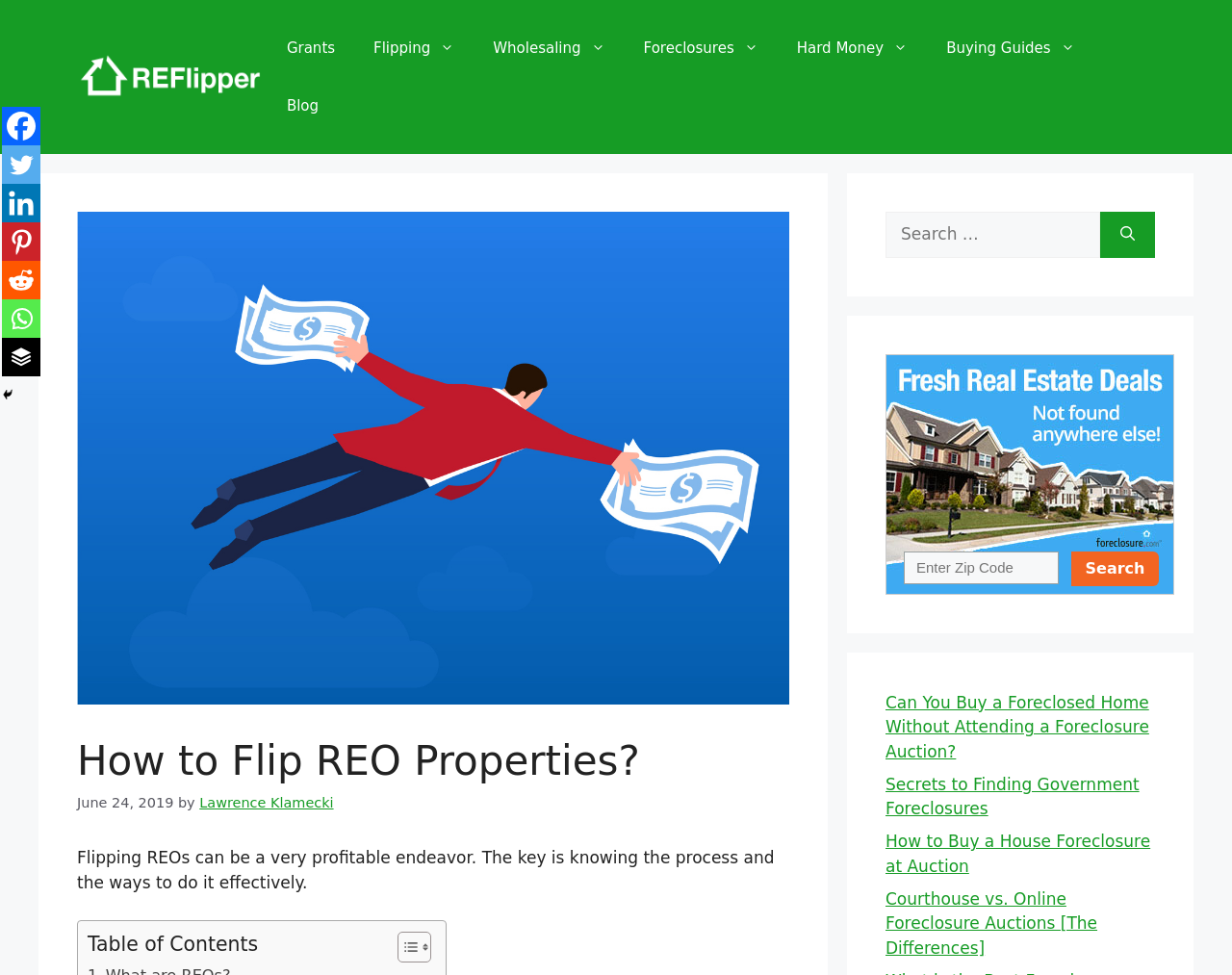Identify the bounding box coordinates of the section that should be clicked to achieve the task described: "Toggle Table of Content".

[0.311, 0.955, 0.346, 0.988]